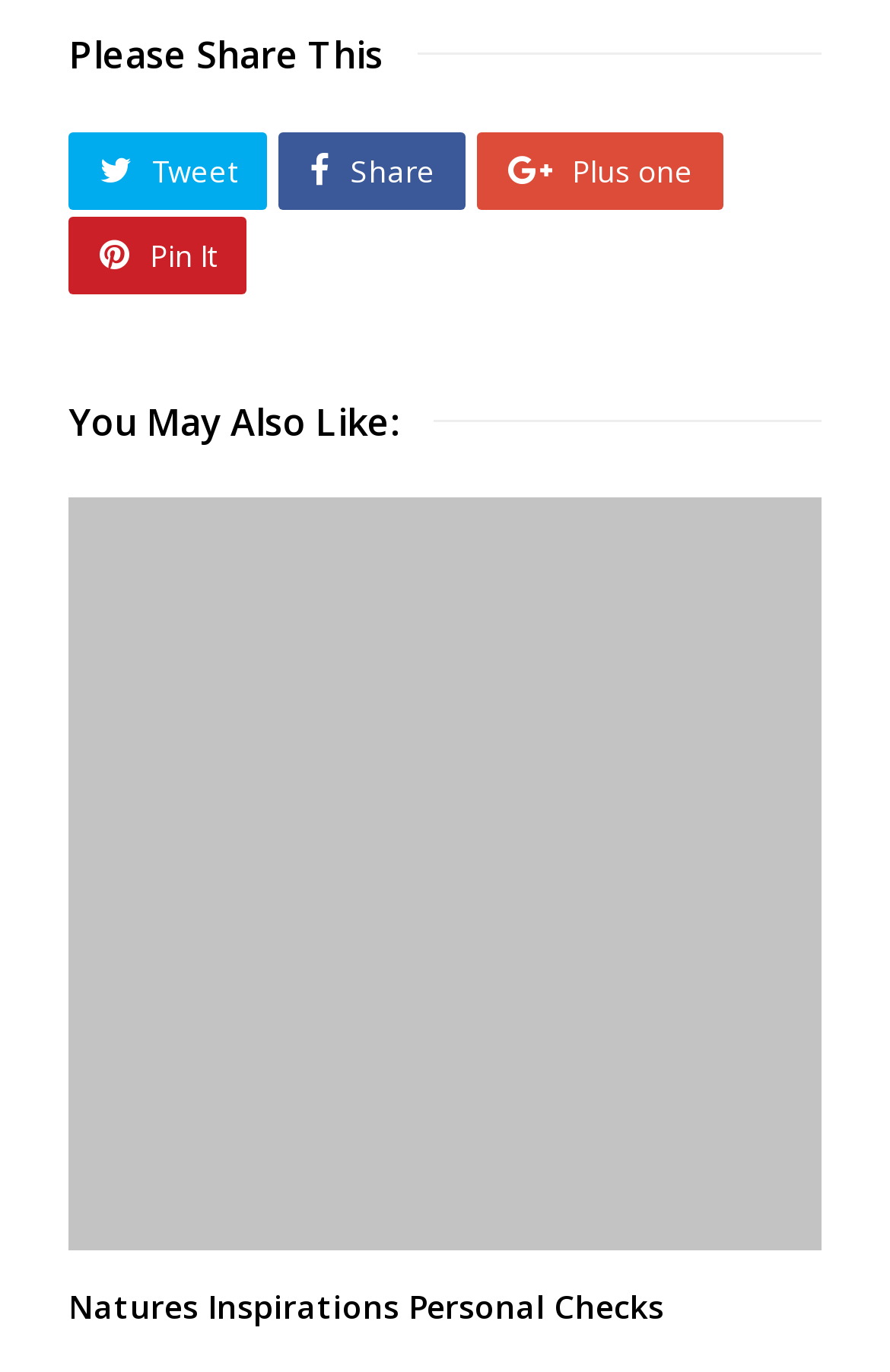What is the bounding box coordinate of the image?
Based on the image, give a concise answer in the form of a single word or short phrase.

[0.077, 0.363, 0.923, 0.912]